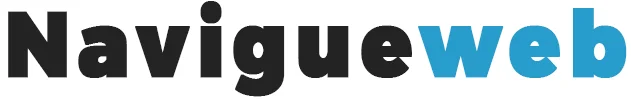Reply to the question with a single word or phrase:
What type of events are discussed on the NavigueWeb platform?

Historical events